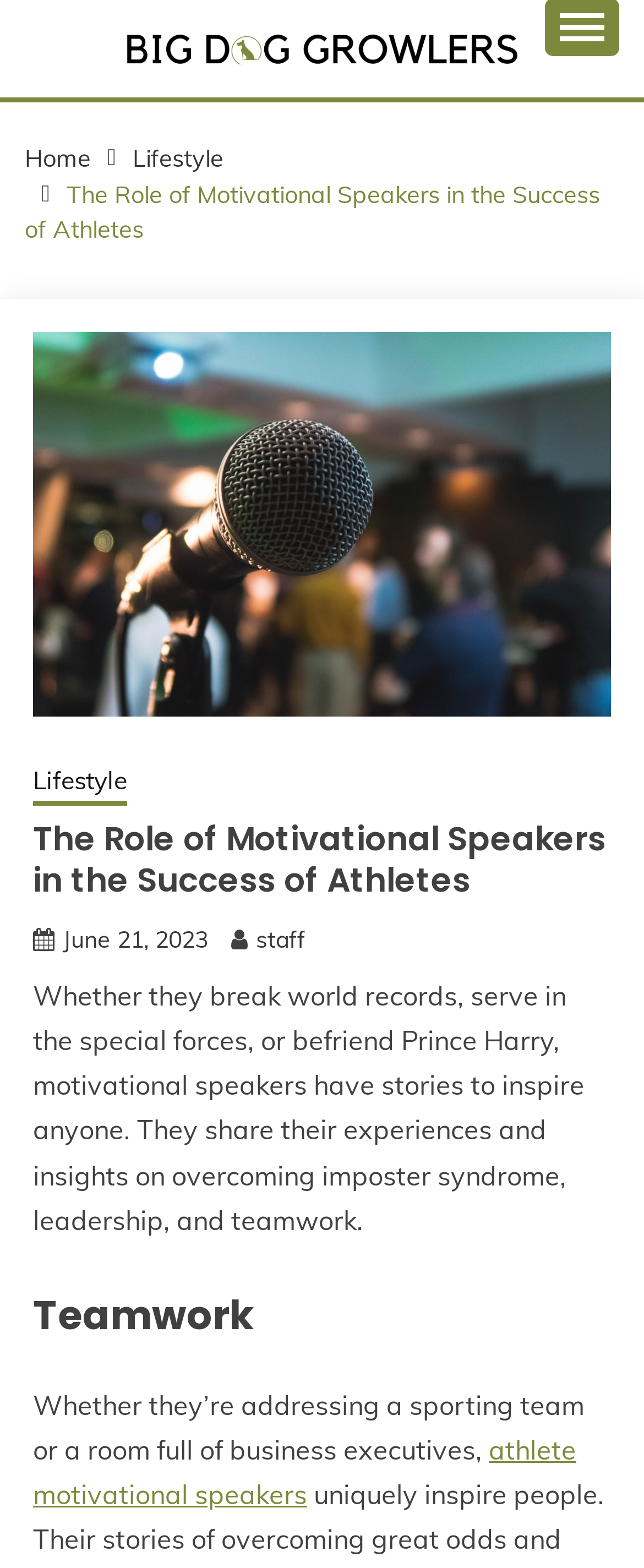What type of link is present at the bottom-right corner of the webpage?
Offer a detailed and full explanation in response to the question.

The link present at the bottom-right corner of the webpage, represented by the icon '', is likely a social media link, although the exact platform is not specified.